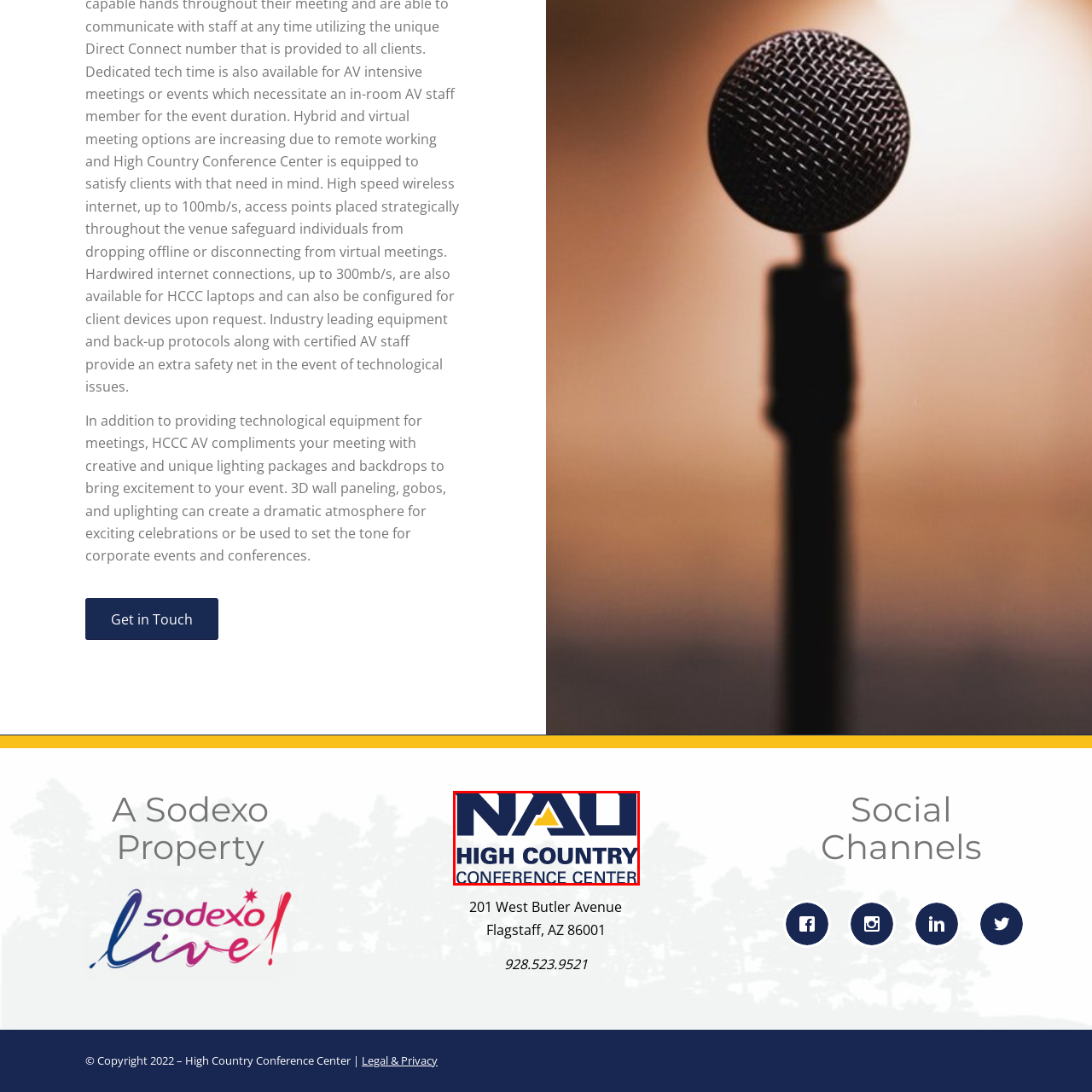Concentrate on the image bordered by the red line and give a one-word or short phrase answer to the following question:
What kind of events does the center host?

Diverse events